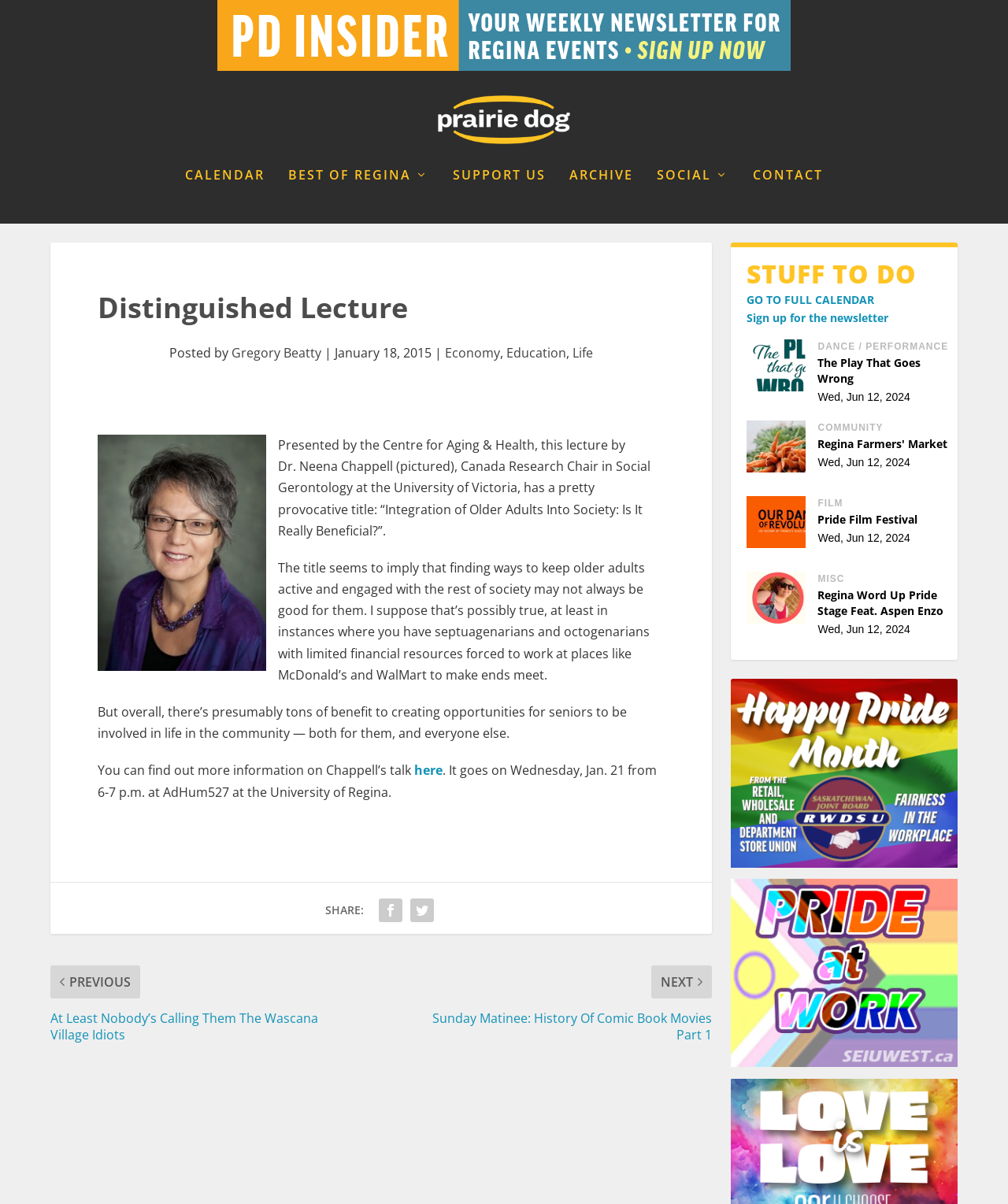Highlight the bounding box coordinates of the element you need to click to perform the following instruction: "Find out more information about Dr. Neena Chappell's talk."

[0.411, 0.633, 0.439, 0.647]